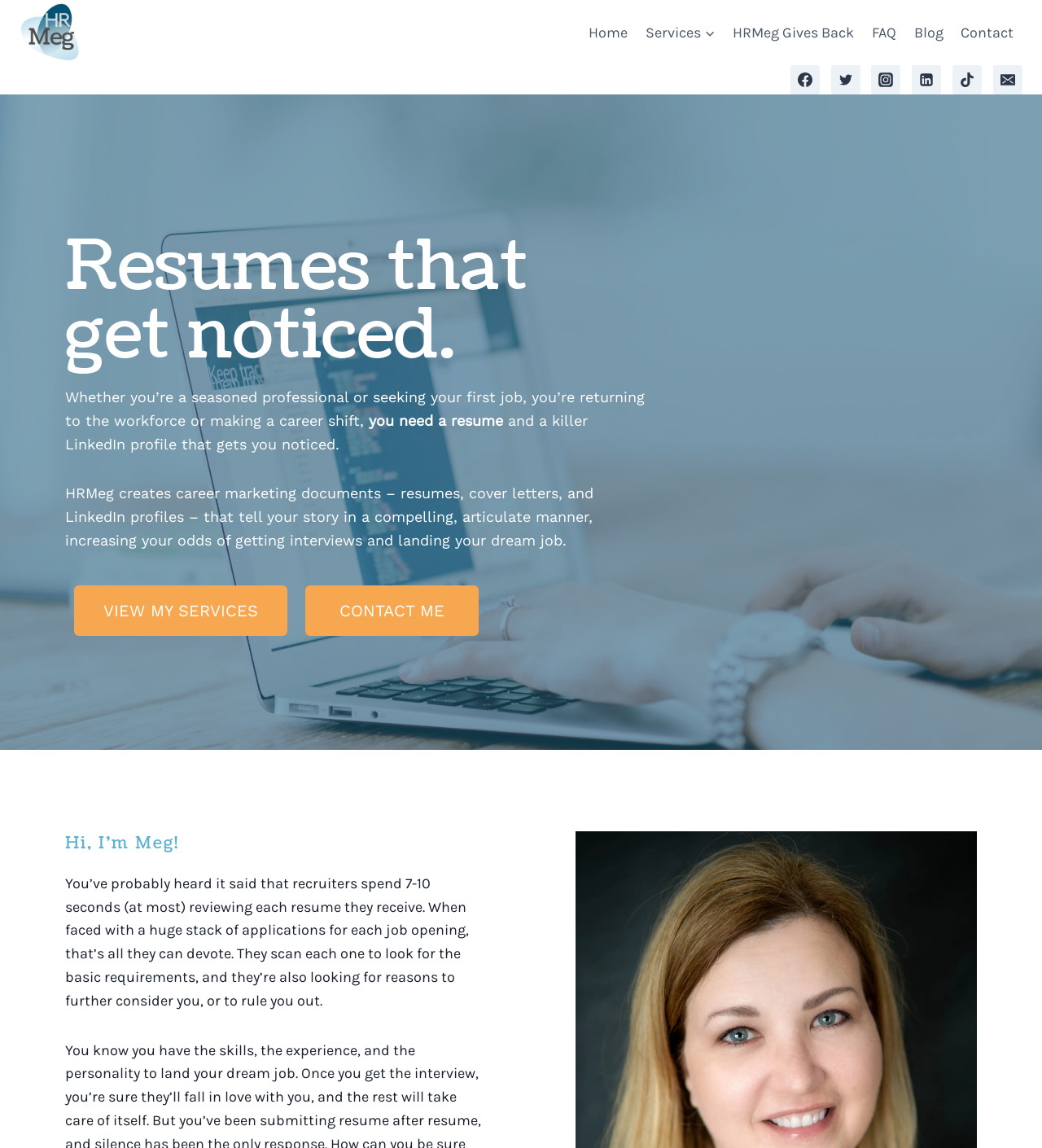Use a single word or phrase to answer this question: 
What is the importance of a LinkedIn profile?

Get noticed